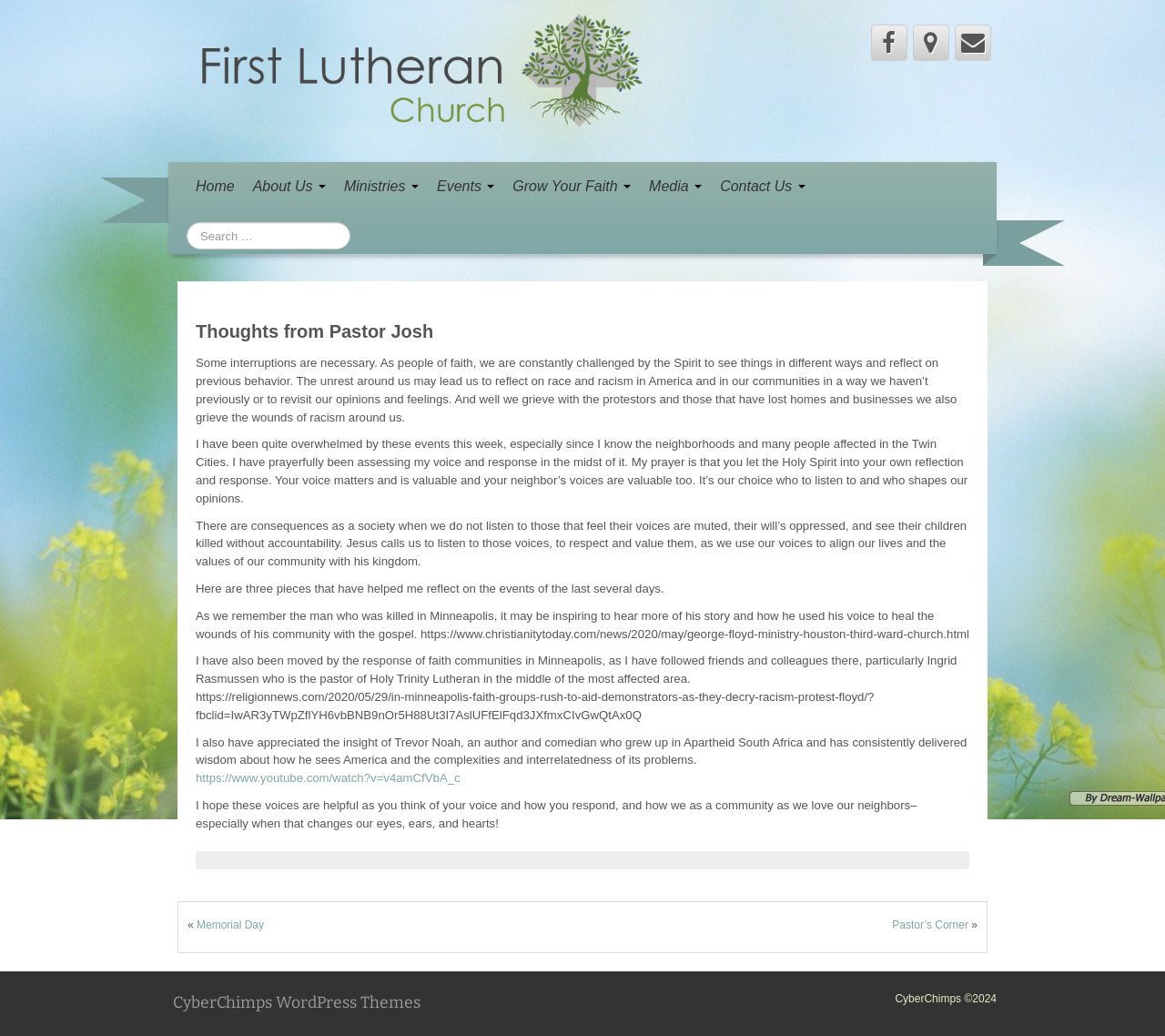Locate the bounding box coordinates of the area to click to fulfill this instruction: "Search for something". The bounding box should be presented as four float numbers between 0 and 1, in the order [left, top, right, bottom].

[0.16, 0.215, 0.301, 0.241]